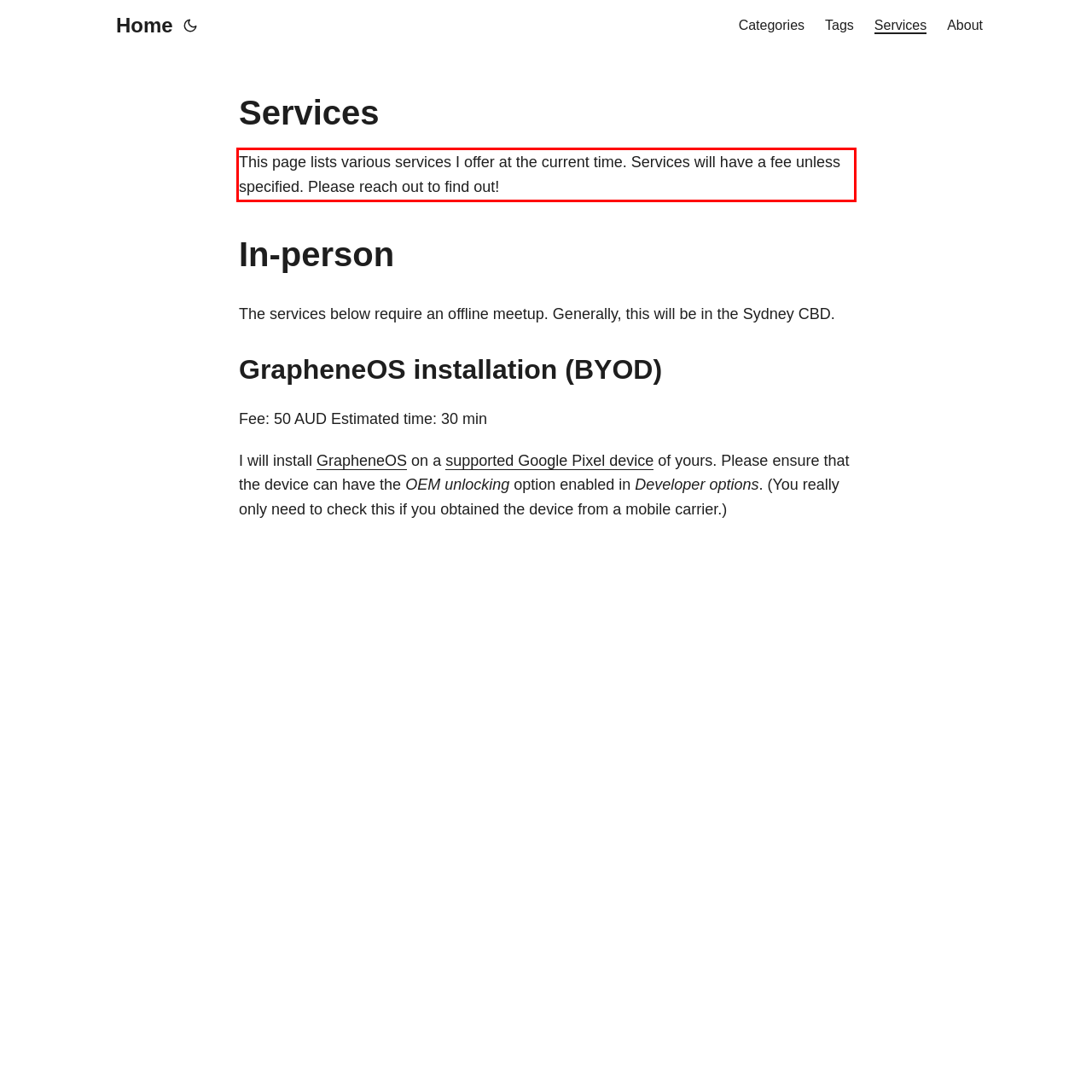Given a screenshot of a webpage, identify the red bounding box and perform OCR to recognize the text within that box.

This page lists various services I offer at the current time. Services will have a fee unless specified. Please reach out to find out!